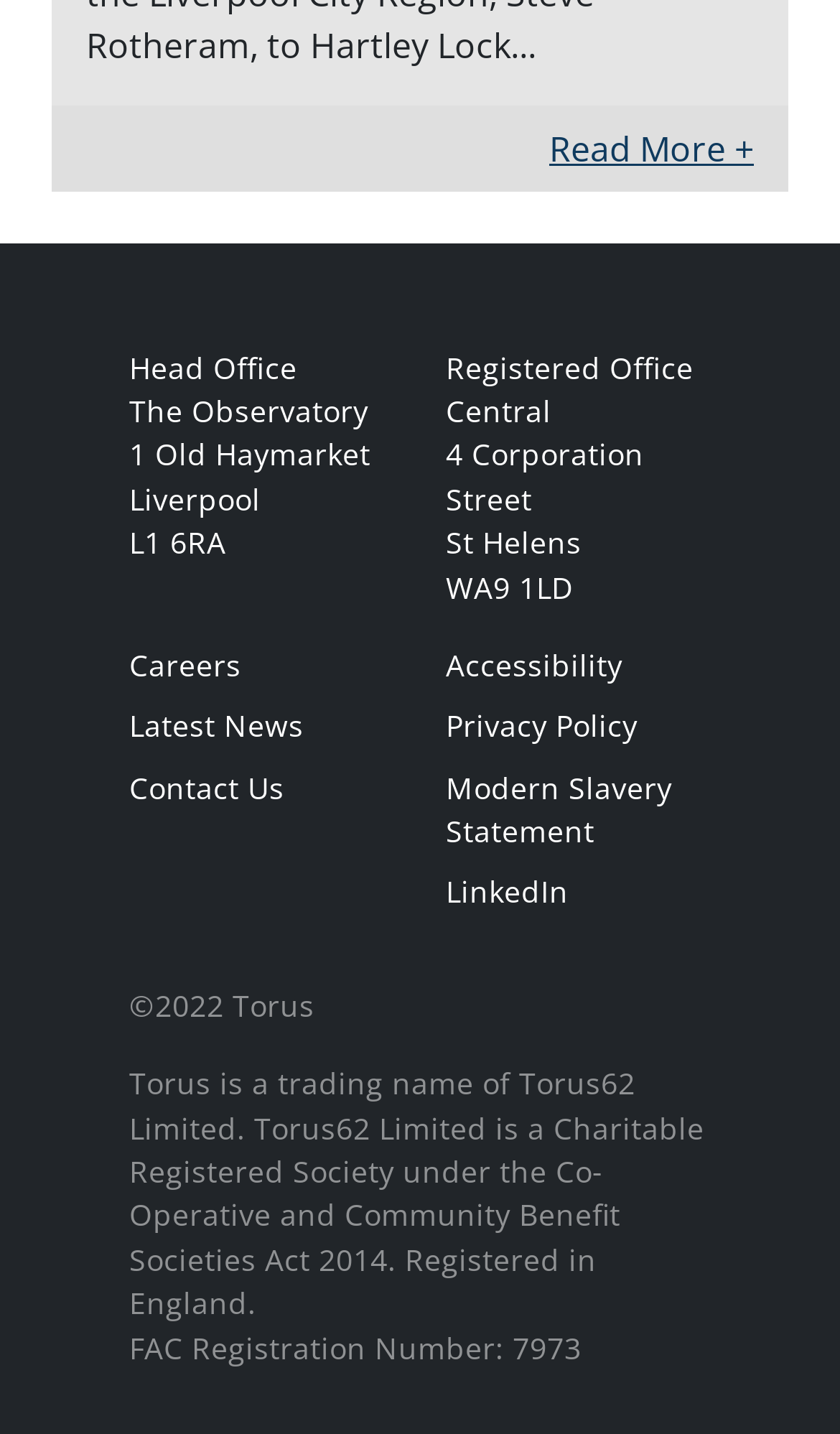Provide a short answer using a single word or phrase for the following question: 
What is the registration number of Torus62 Limited?

7973